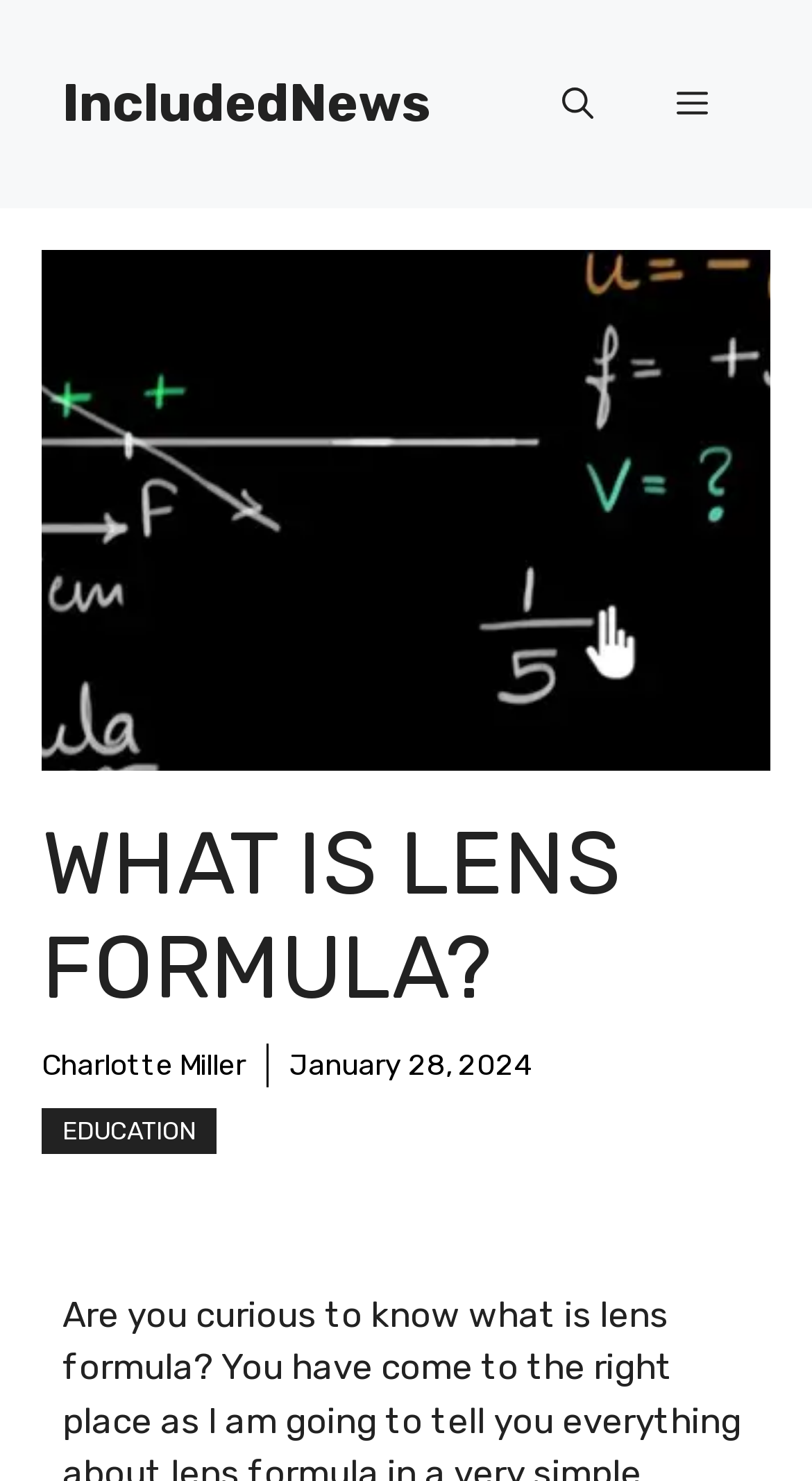Using the information in the image, give a comprehensive answer to the question: 
Who is the author of the article?

I found the author's name by looking at the link 'Charlotte Miller' located below the main heading and above the date of publication.